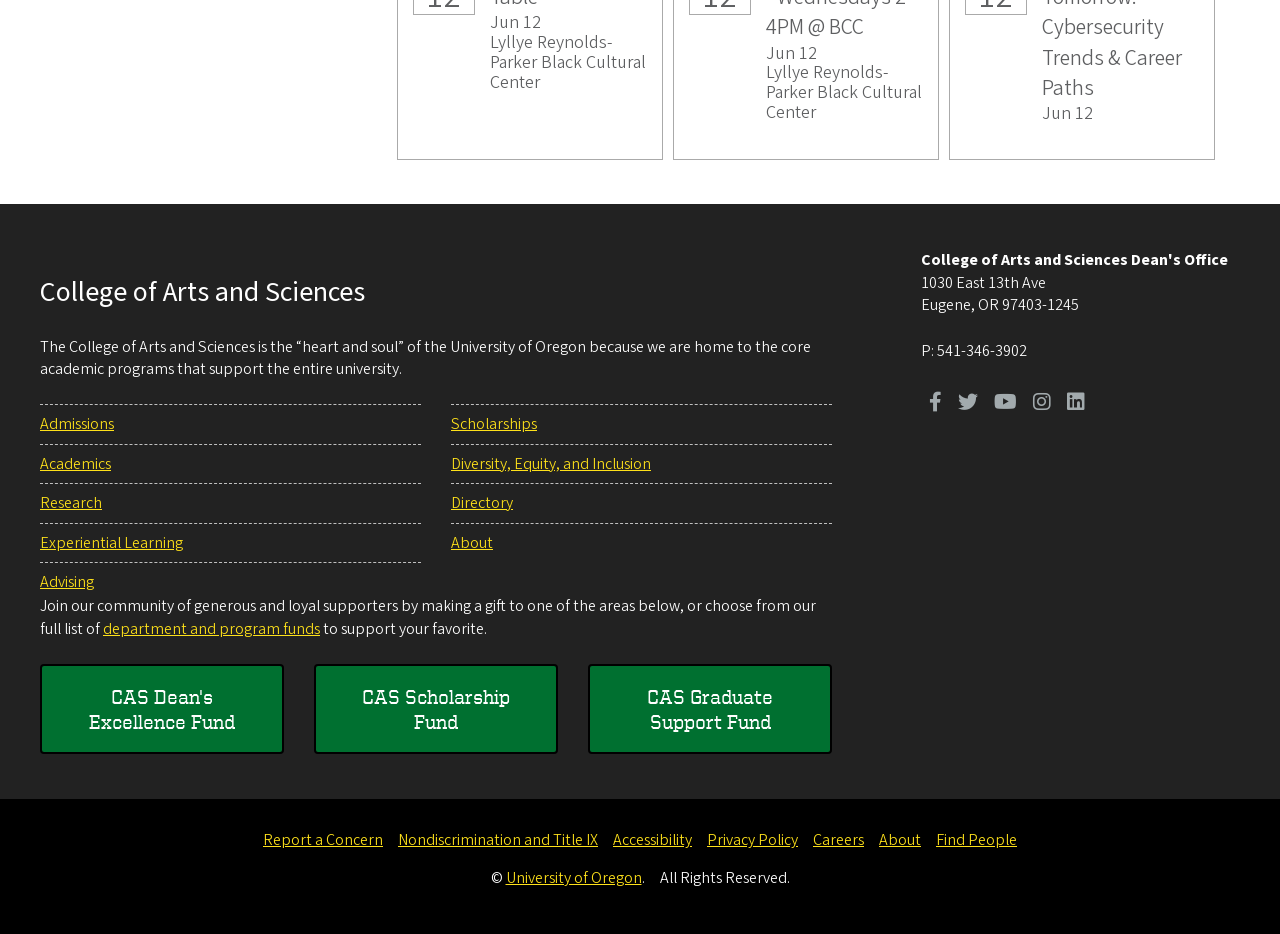What social media platforms can you visit the college on?
Based on the image, answer the question with as much detail as possible.

The question asks for the social media platforms where the college can be visited, which can be found in the link elements with the text 'Visit us on Facebook', 'Visit us on Twitter', 'Visit us on Youtube', 'Visit us on Instagram', and 'Visit us on LinkedIn'.